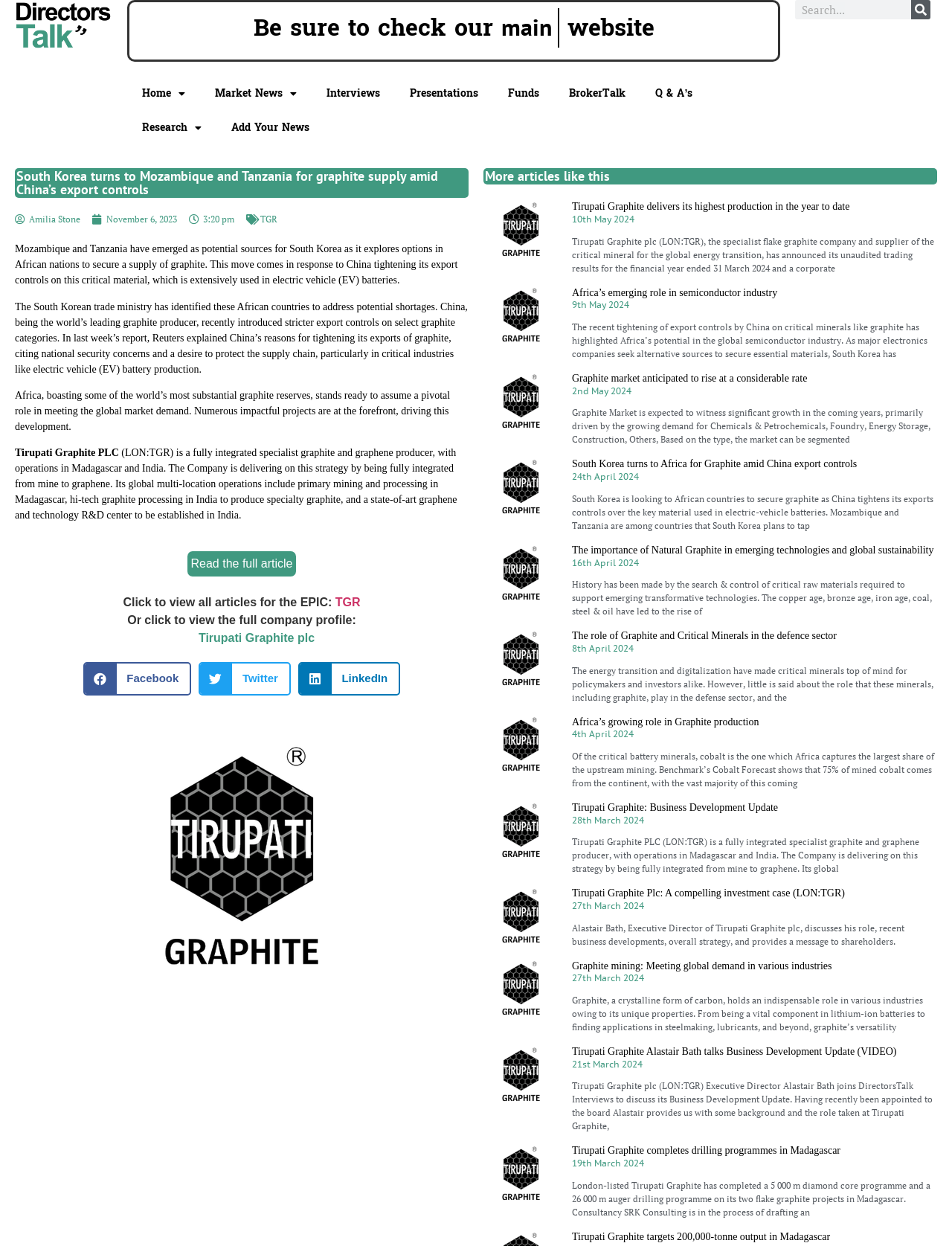Identify the bounding box of the HTML element described here: "parent_node: Search name="s" placeholder="Search..."". Provide the coordinates as four float numbers between 0 and 1: [left, top, right, bottom].

[0.835, 0.0, 0.957, 0.016]